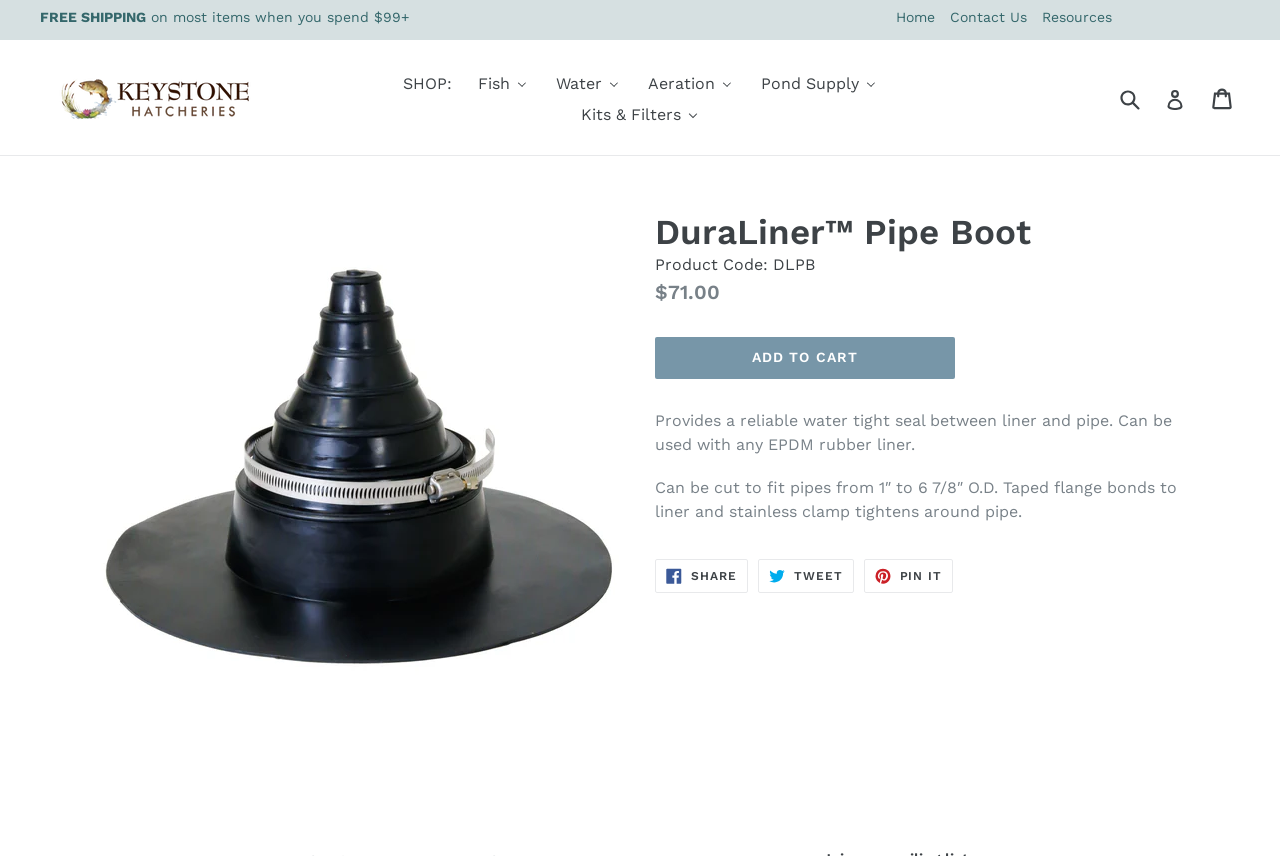Determine the coordinates of the bounding box that should be clicked to complete the instruction: "Search for something". The coordinates should be represented by four float numbers between 0 and 1: [left, top, right, bottom].

None